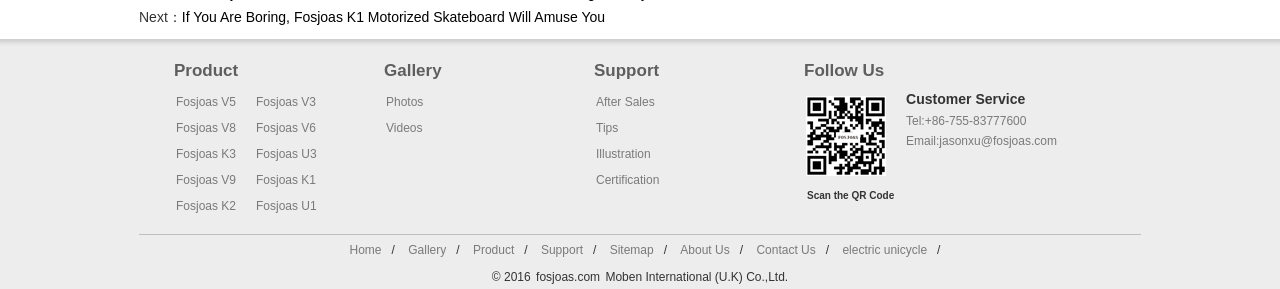Determine the bounding box coordinates for the element that should be clicked to follow this instruction: "Click on Fosjoas K1 Motorized Skateboard". The coordinates should be given as four float numbers between 0 and 1, in the format [left, top, right, bottom].

[0.142, 0.03, 0.473, 0.085]